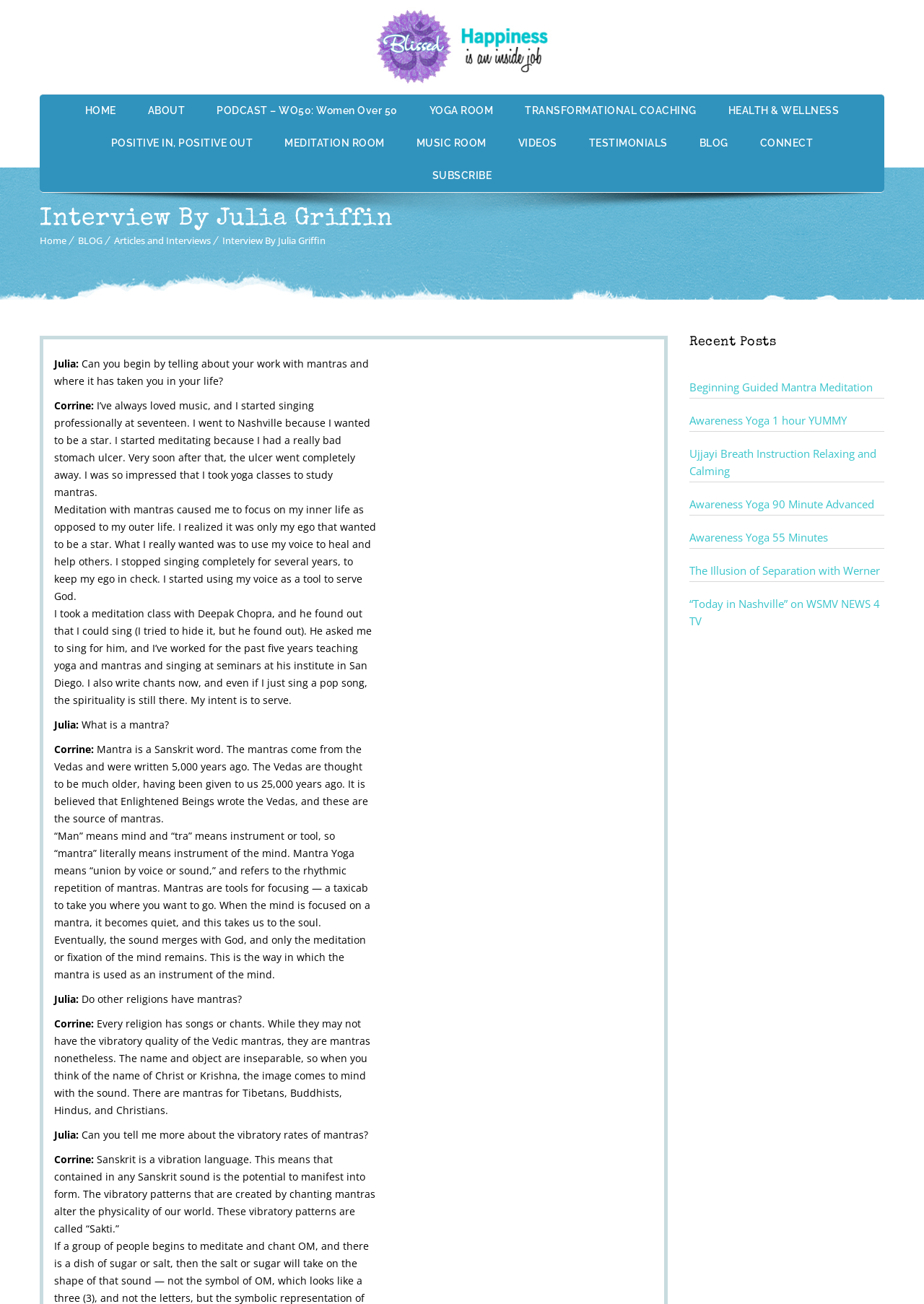Write a detailed summary of the webpage.

This webpage appears to be an interview between Julia Griffin and Corrine Champigny, with a focus on mantras and their significance. At the top of the page, there is a toolbar with an accessibility tools button, accompanied by an image. Below this, there is a Blissed logo, which is also an image.

The main content of the page is divided into two sections. The first section consists of a series of links, including "HOME", "ABOUT", "PODCAST", and others, which are arranged horizontally across the page. Below this, there is a heading that reads "Interview By Julia Griffin", followed by a link to "Home" and another link to "BLOG".

The second section of the page contains the interview itself, which is presented in a question-and-answer format. The text is divided into paragraphs, with Julia's questions and Corrine's responses clearly distinguished. The conversation revolves around mantras, their origins, and their significance in various religious traditions. Corrine shares her personal experiences with mantras and explains their vibratory properties, as well as their potential to manifest into form.

Throughout the interview, there are no images, but the text is well-organized and easy to follow. The overall layout of the page is clean and simple, with a focus on presenting the content in a clear and concise manner.